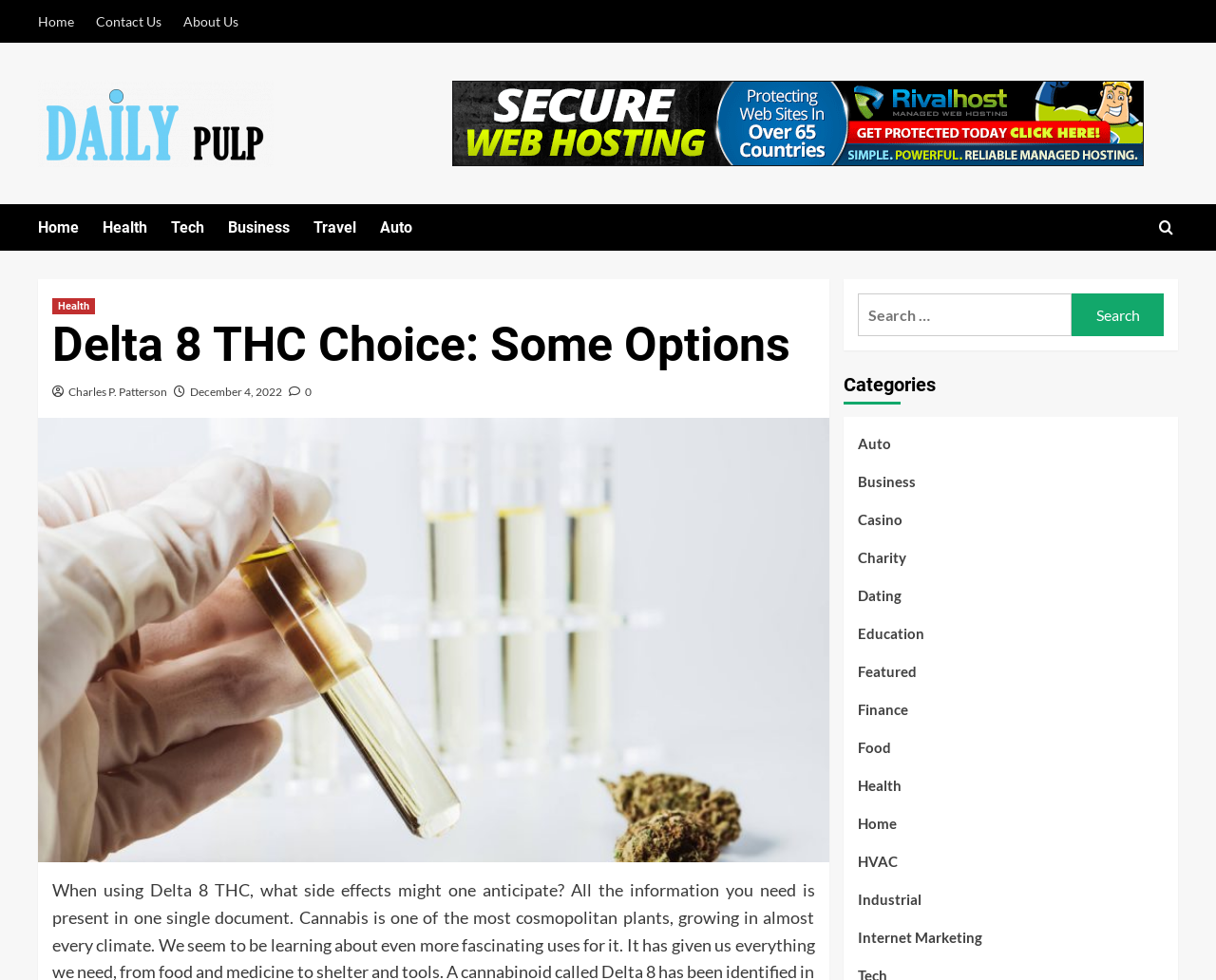Identify the bounding box coordinates of the element that should be clicked to fulfill this task: "go to home page". The coordinates should be provided as four float numbers between 0 and 1, i.e., [left, top, right, bottom].

[0.031, 0.0, 0.069, 0.044]